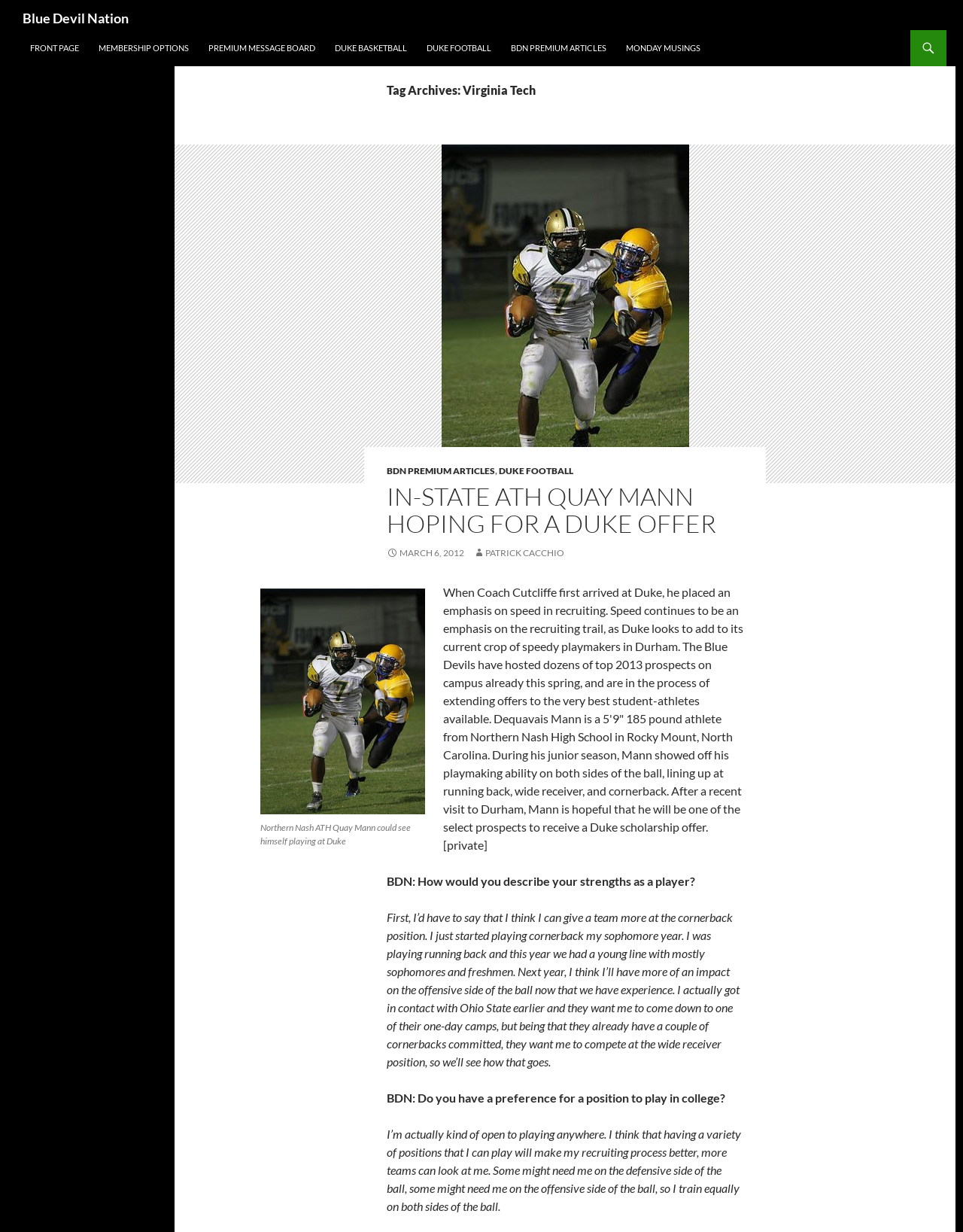Determine the bounding box coordinates of the clickable element necessary to fulfill the instruction: "View the image of Northern Nash ATH Quay Mann". Provide the coordinates as four float numbers within the 0 to 1 range, i.e., [left, top, right, bottom].

[0.27, 0.478, 0.441, 0.661]